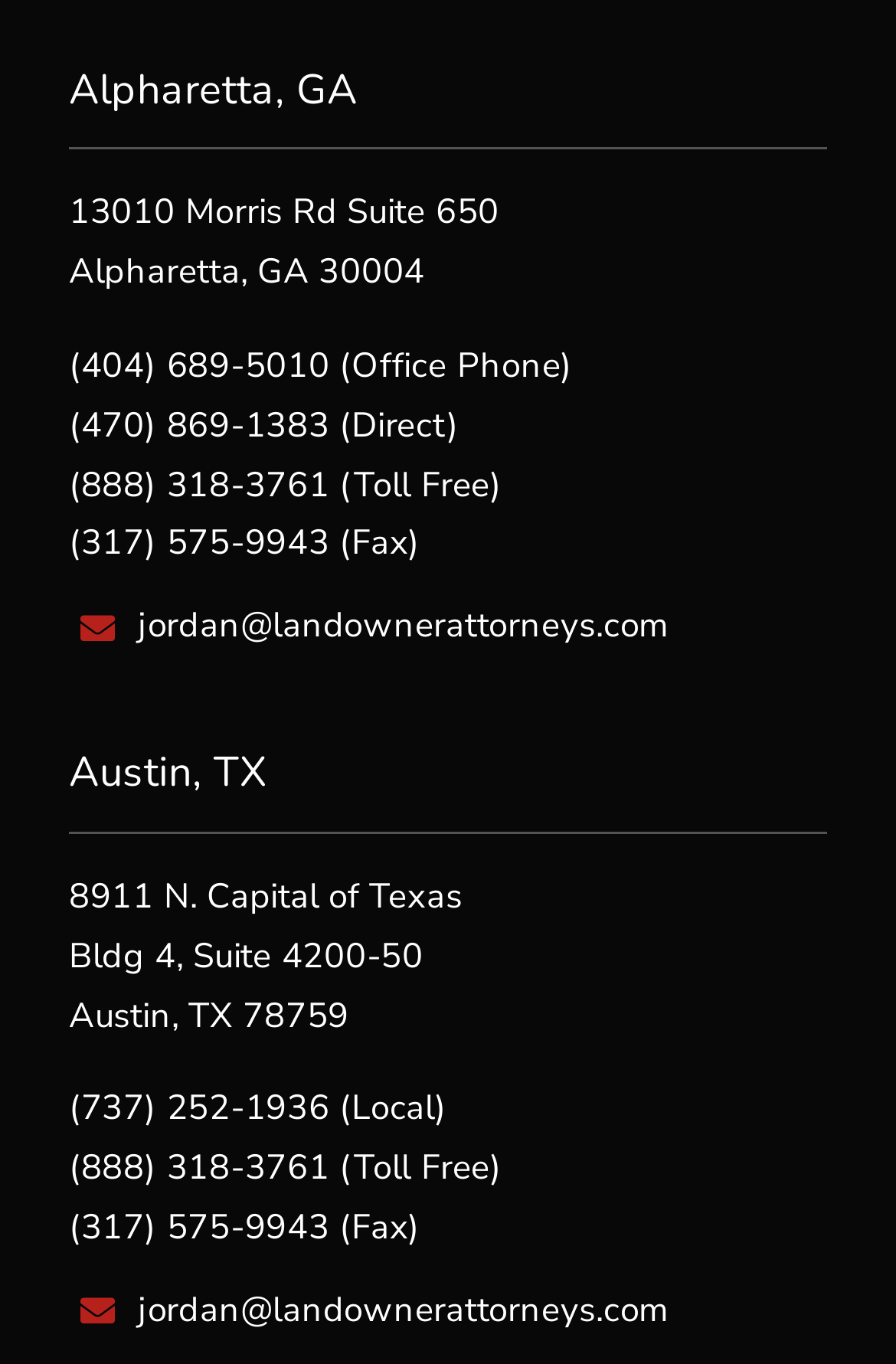Using the image as a reference, answer the following question in as much detail as possible:
What is the suite number of the Austin office?

The Austin office address is listed as '8911 N. Capital of Texas, Bldg 4, Suite 4200-50'. Therefore, the suite number of the Austin office is 4200-50.